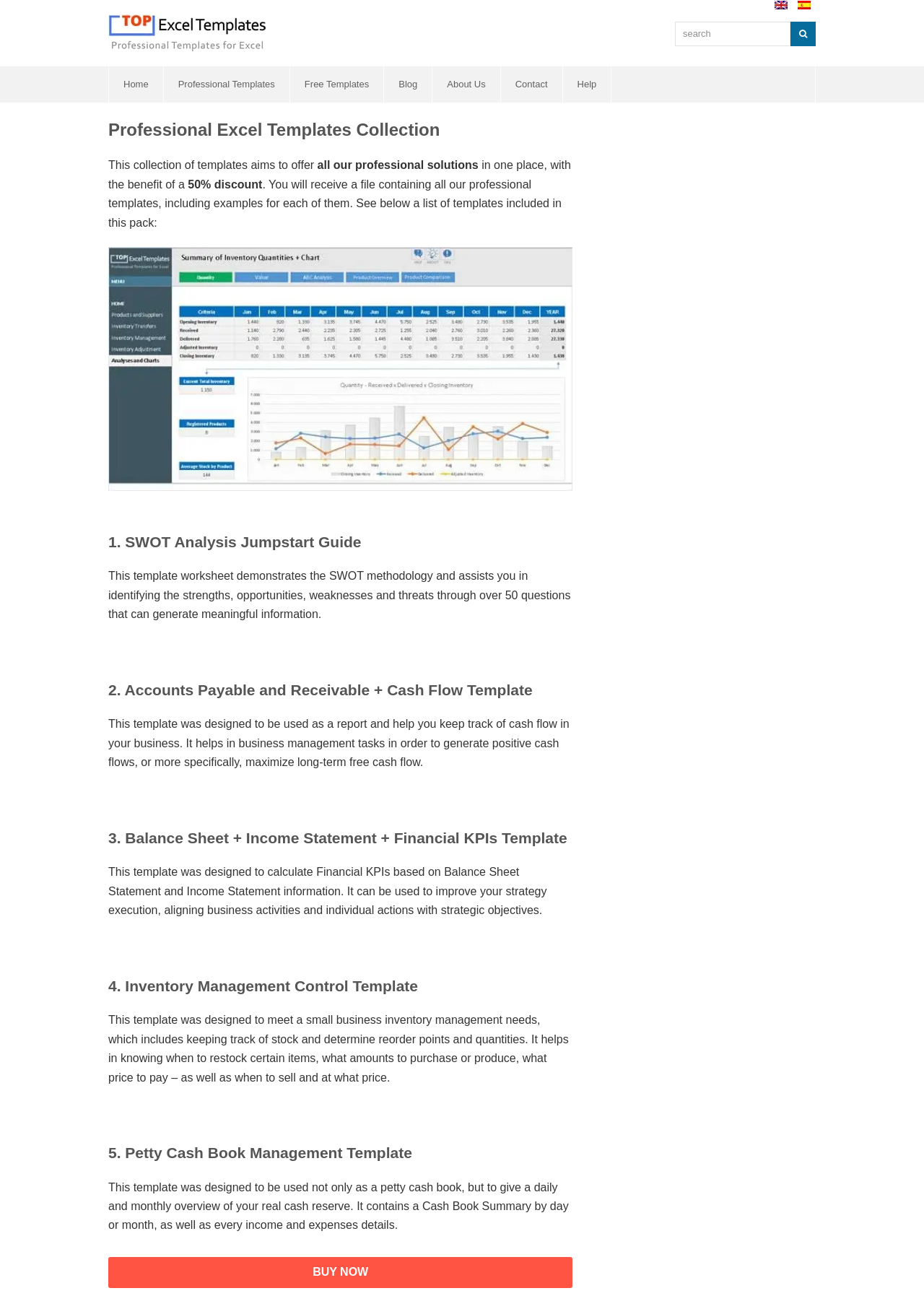Extract the bounding box coordinates of the UI element described by: "Home". The coordinates should include four float numbers ranging from 0 to 1, e.g., [left, top, right, bottom].

[0.118, 0.051, 0.176, 0.079]